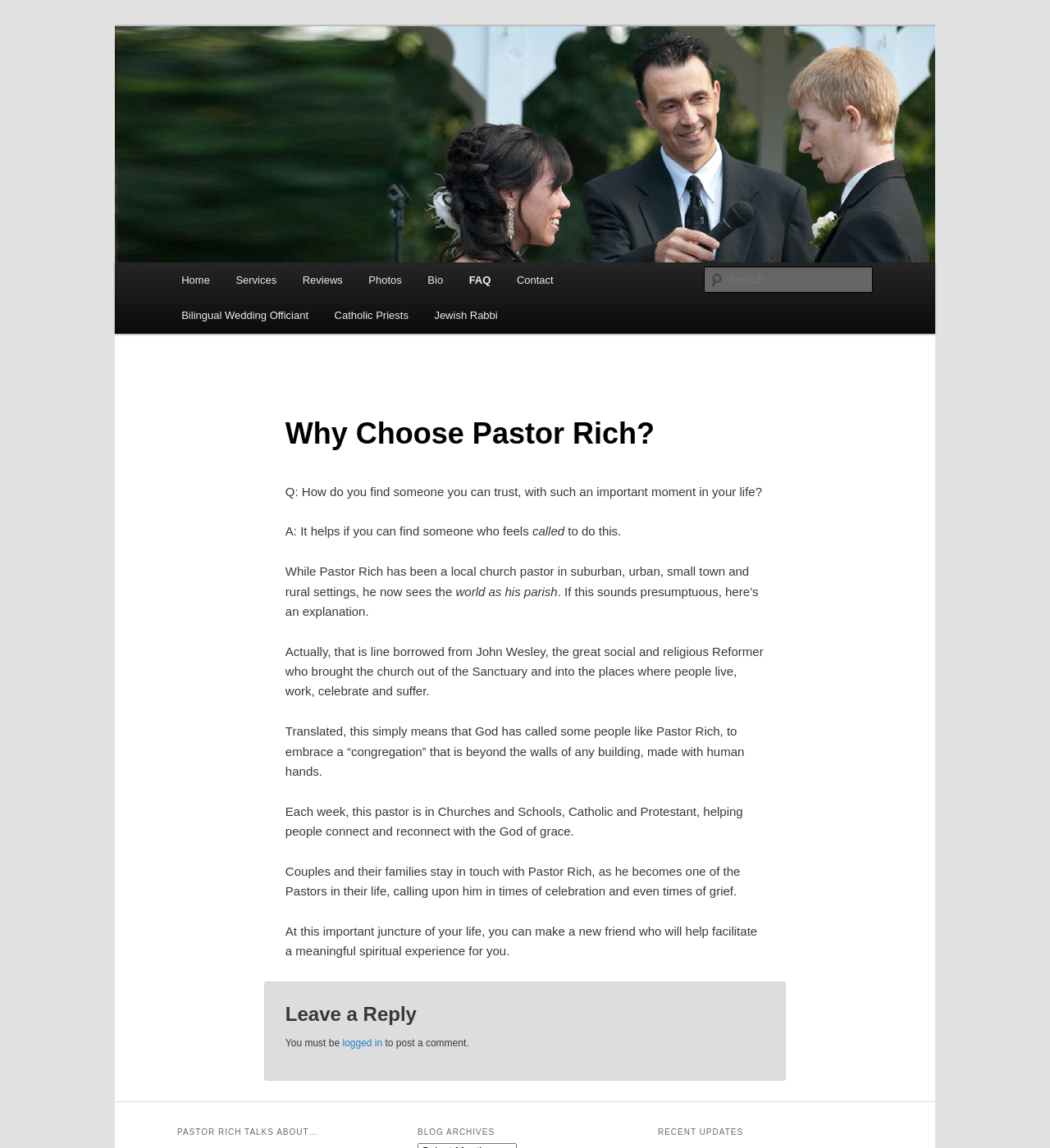Please specify the bounding box coordinates of the clickable section necessary to execute the following command: "Subscribe to the blog via email".

None